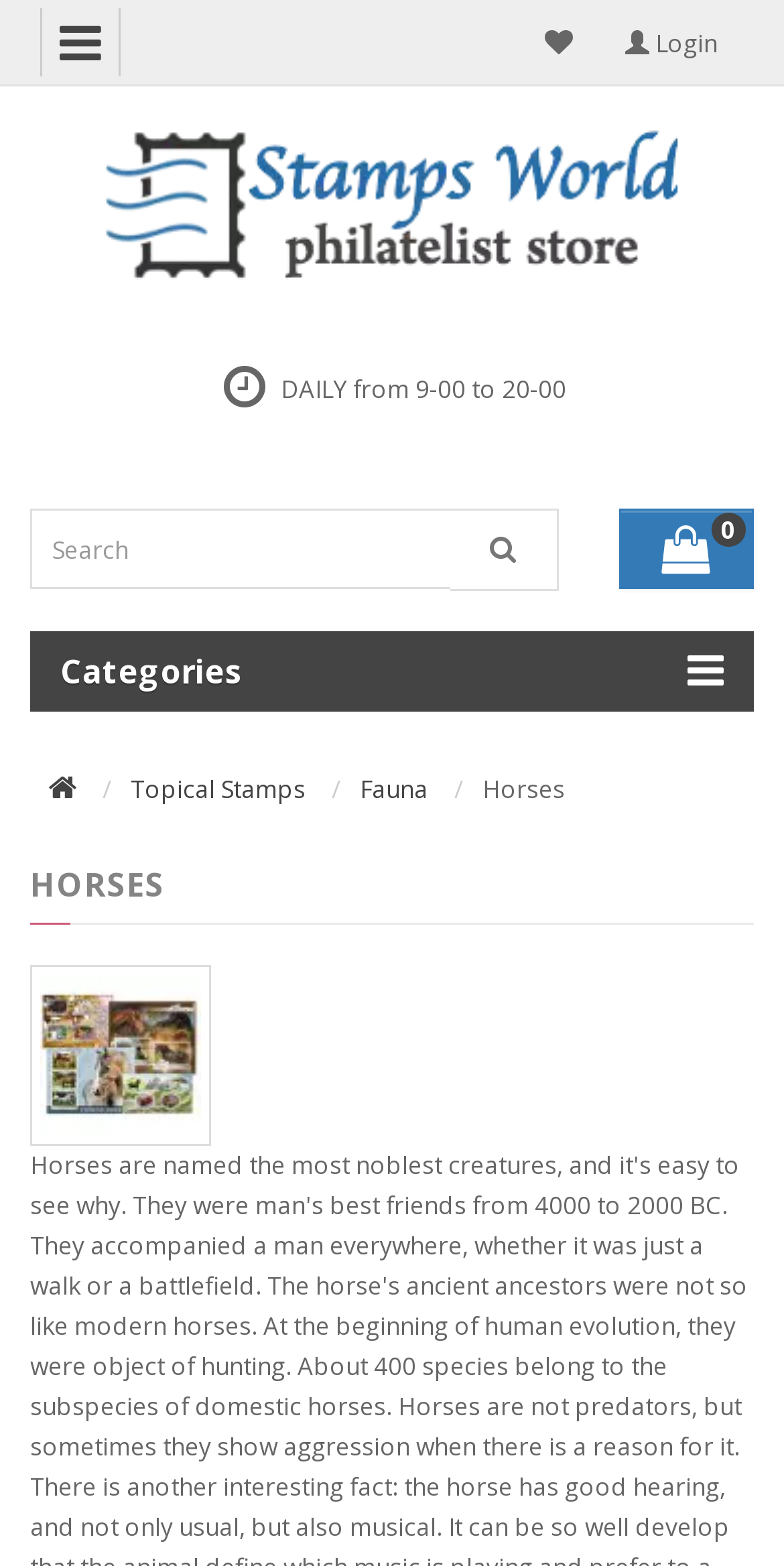Provide the bounding box coordinates of the HTML element this sentence describes: "Wish List (0)".

[0.662, 0.005, 0.764, 0.049]